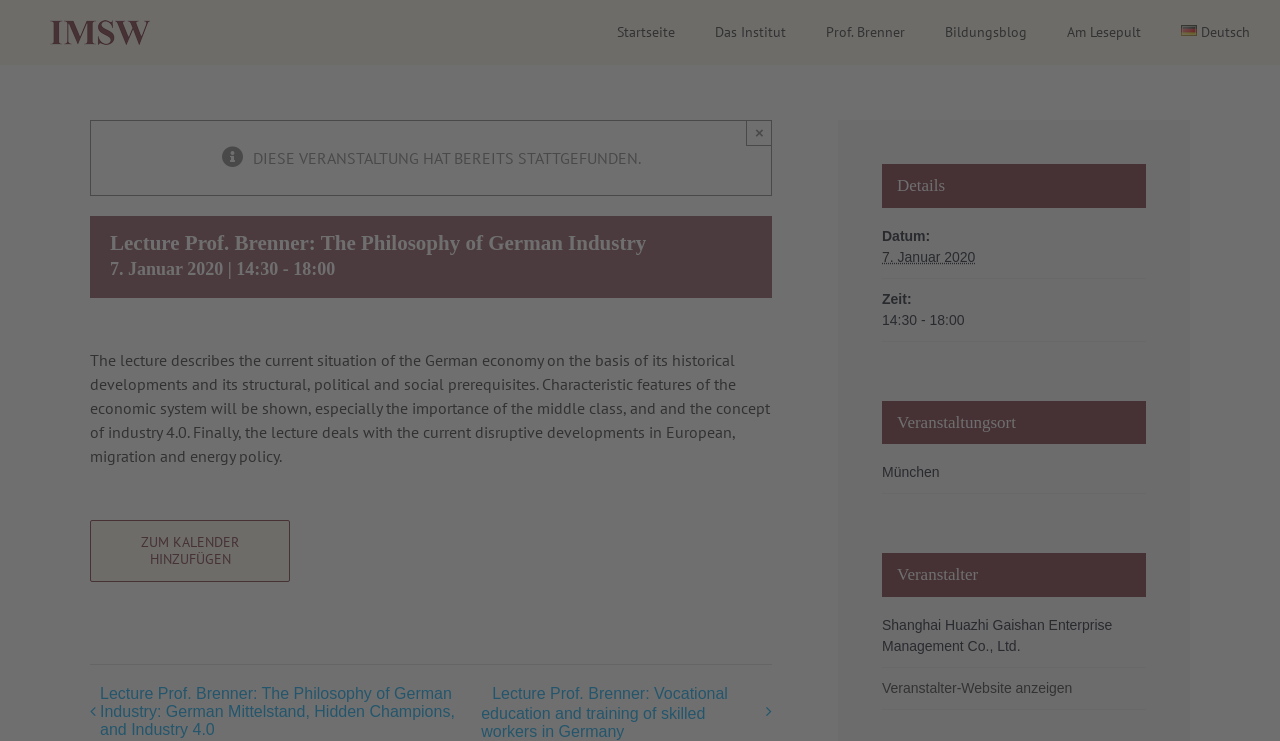Pinpoint the bounding box coordinates of the area that should be clicked to complete the following instruction: "Add to calendar". The coordinates must be given as four float numbers between 0 and 1, i.e., [left, top, right, bottom].

[0.094, 0.721, 0.203, 0.767]